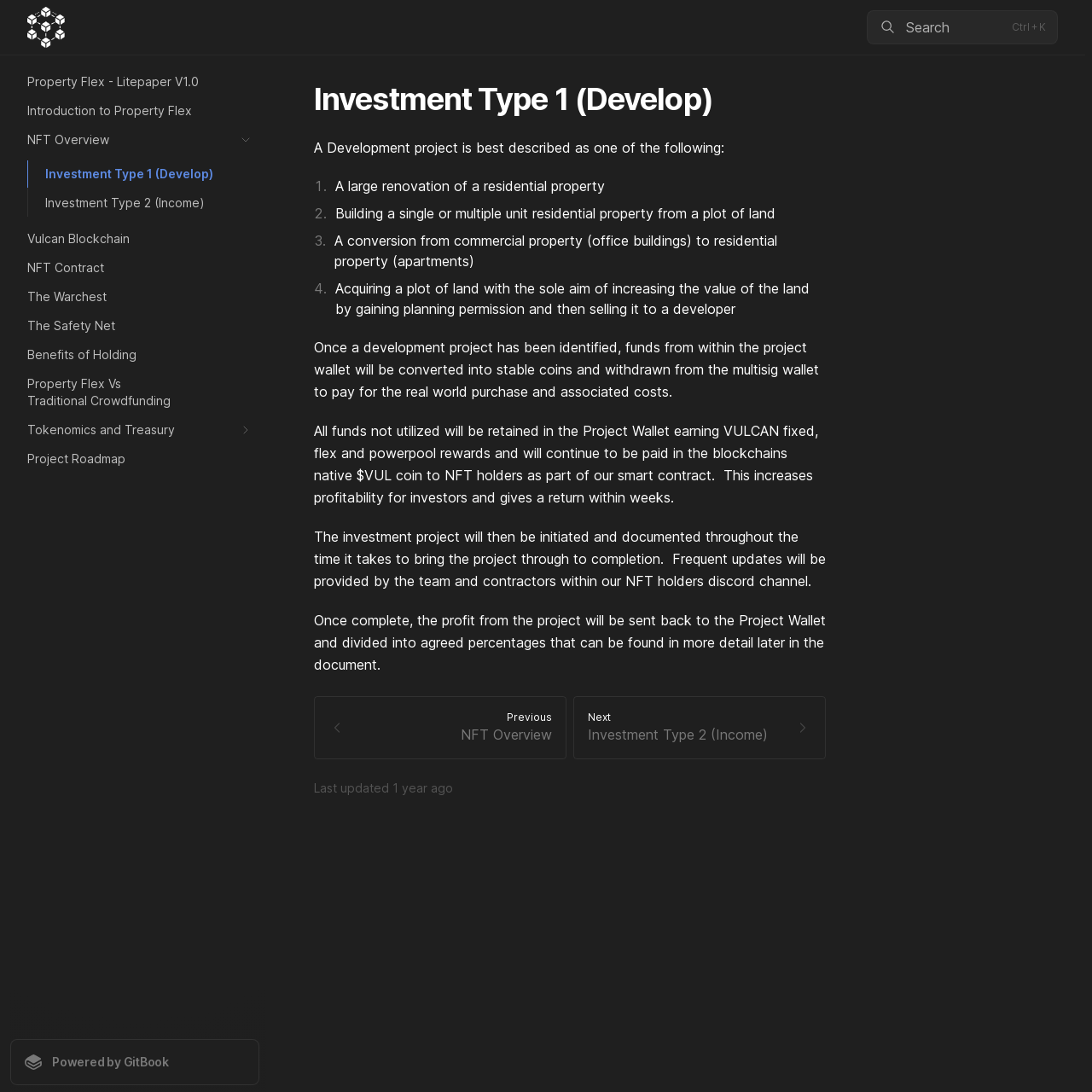Show the bounding box coordinates of the region that should be clicked to follow the instruction: "Check 'Last updated' information."

[0.288, 0.715, 0.359, 0.728]